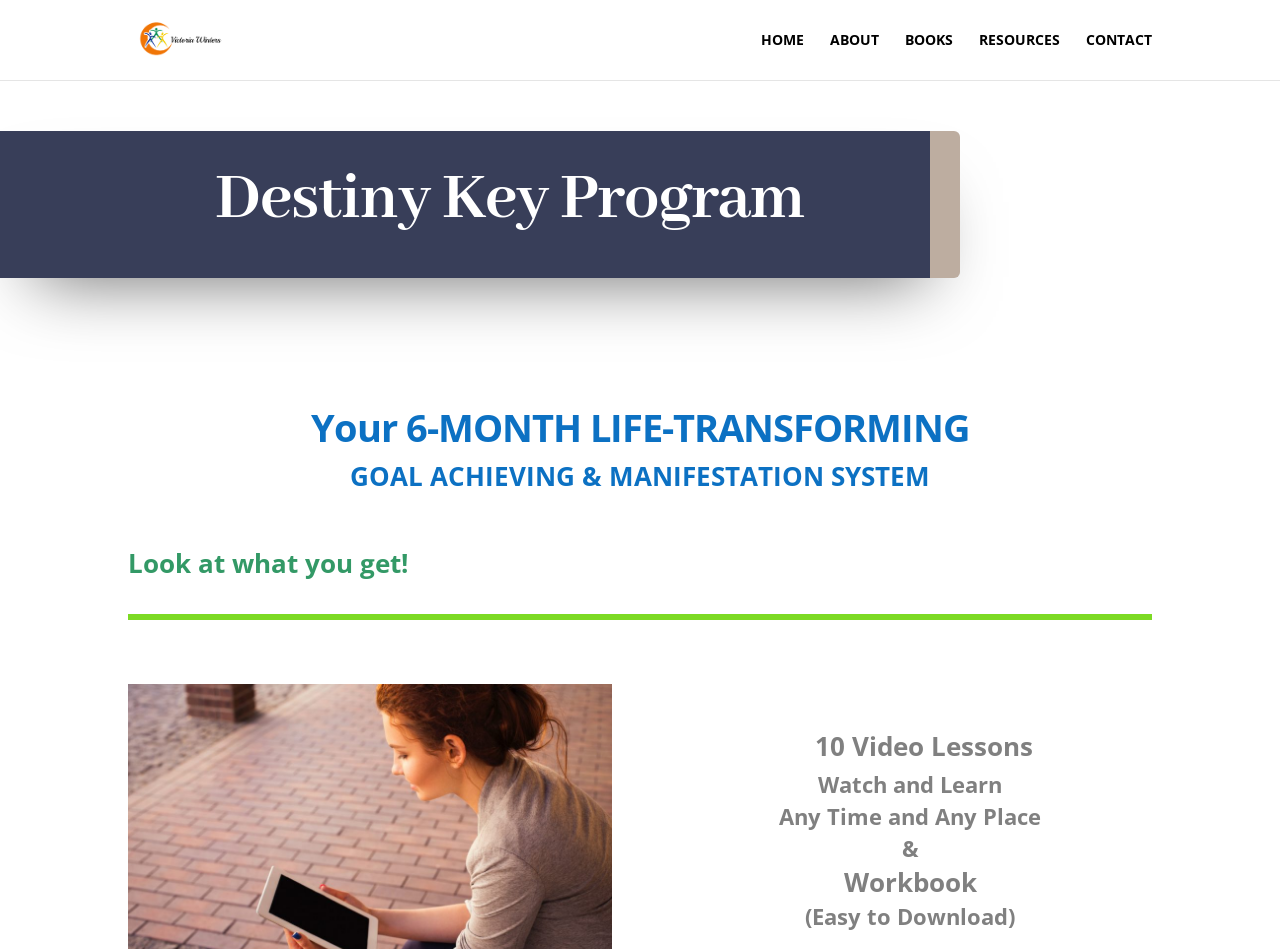What is the focus of the 6-month program?
Give a thorough and detailed response to the question.

The webpage heading 'Your 6-MONTH LIFE-TRANSFORMING GOAL ACHIEVING & MANIFESTATION SYSTEM' suggests that the focus of the 6-month program is on achieving goals and manifesting desired outcomes.